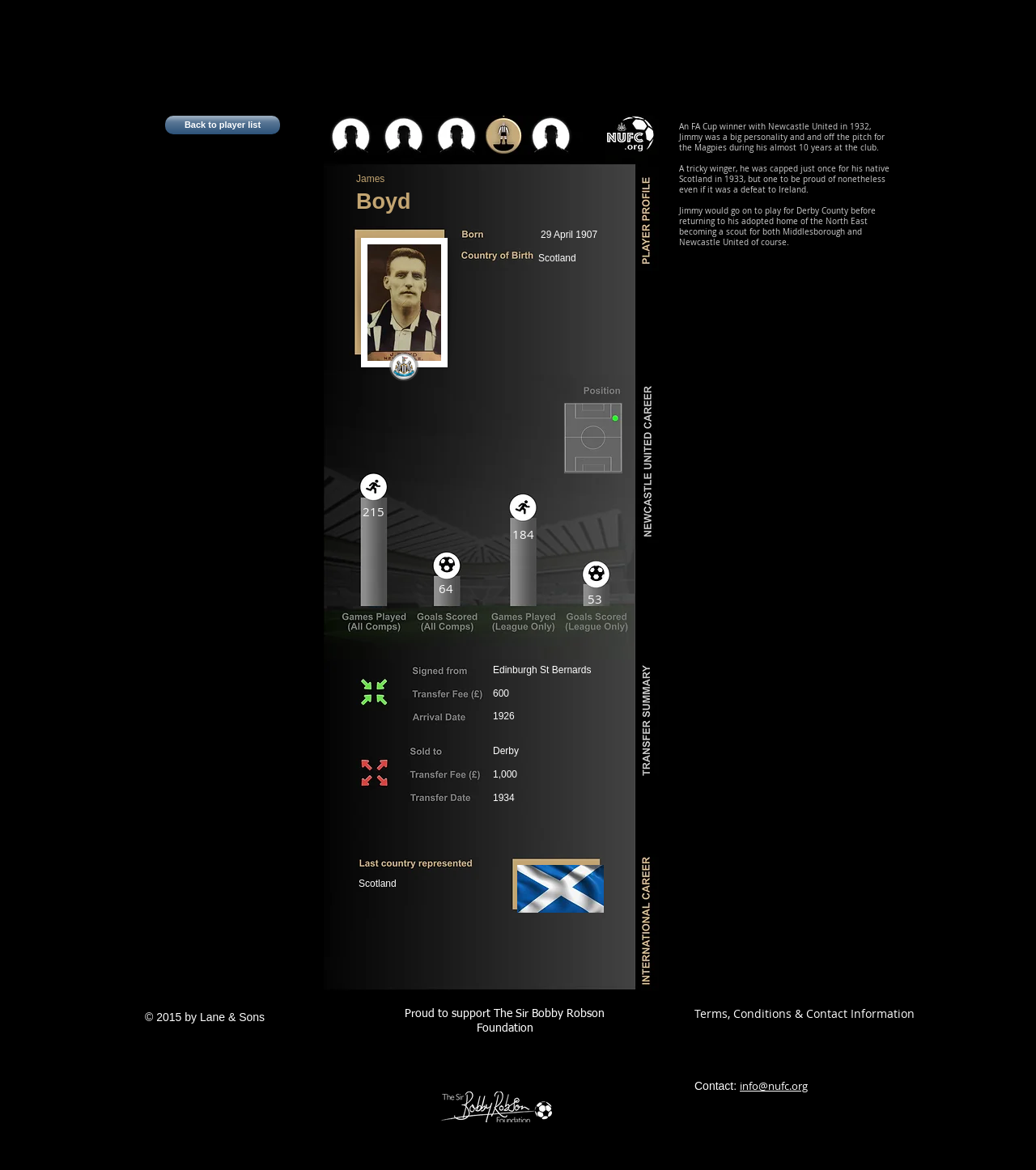What is the nationality of Jimmy Boyd?
Use the image to answer the question with a single word or phrase.

Scotland